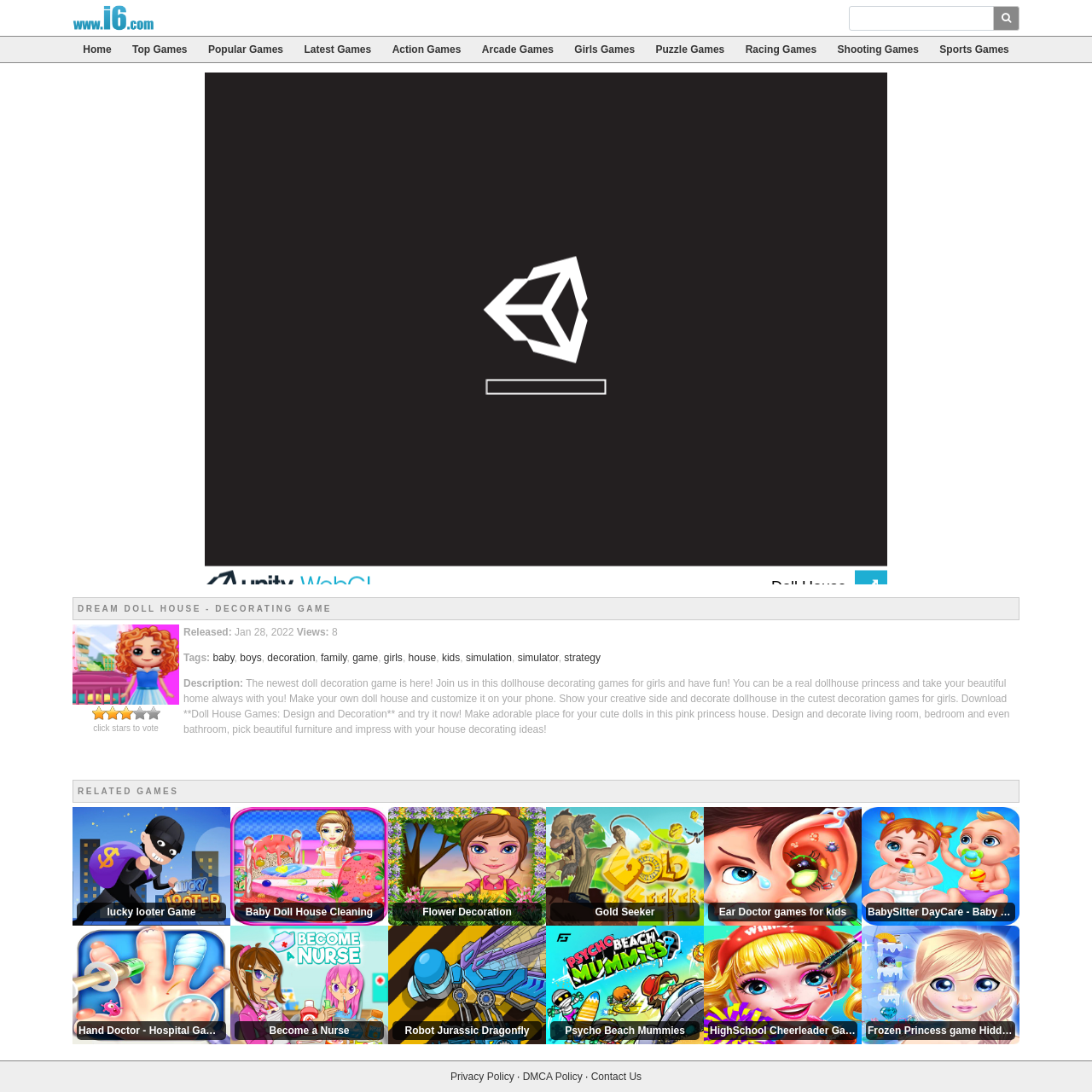Provide the bounding box coordinates of the area you need to click to execute the following instruction: "View the 'RELATED GAMES'".

[0.071, 0.72, 0.164, 0.729]